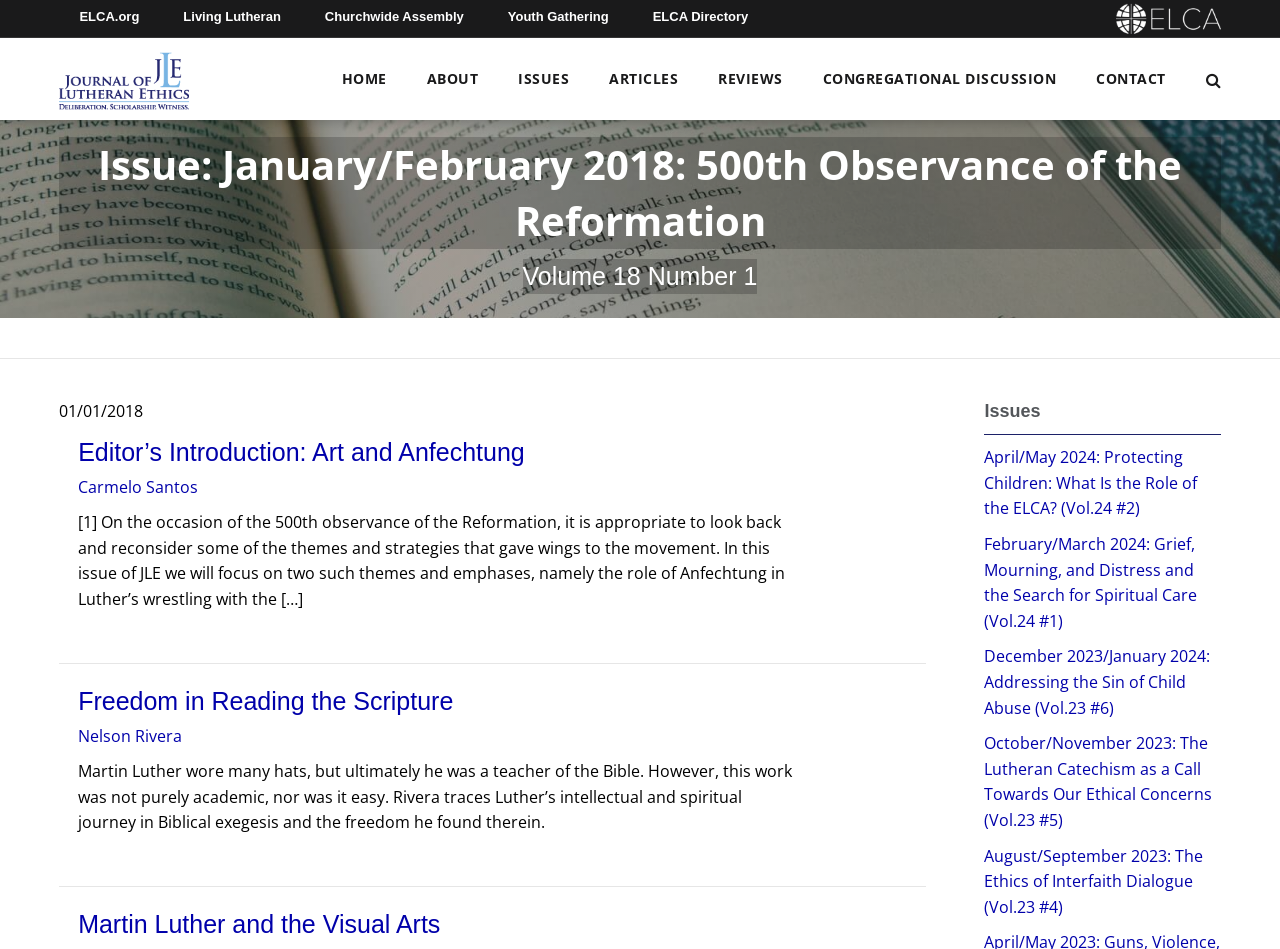Locate the bounding box of the UI element with the following description: "alt="Journal of Lutheran Ethics Logo"".

[0.046, 0.072, 0.148, 0.095]